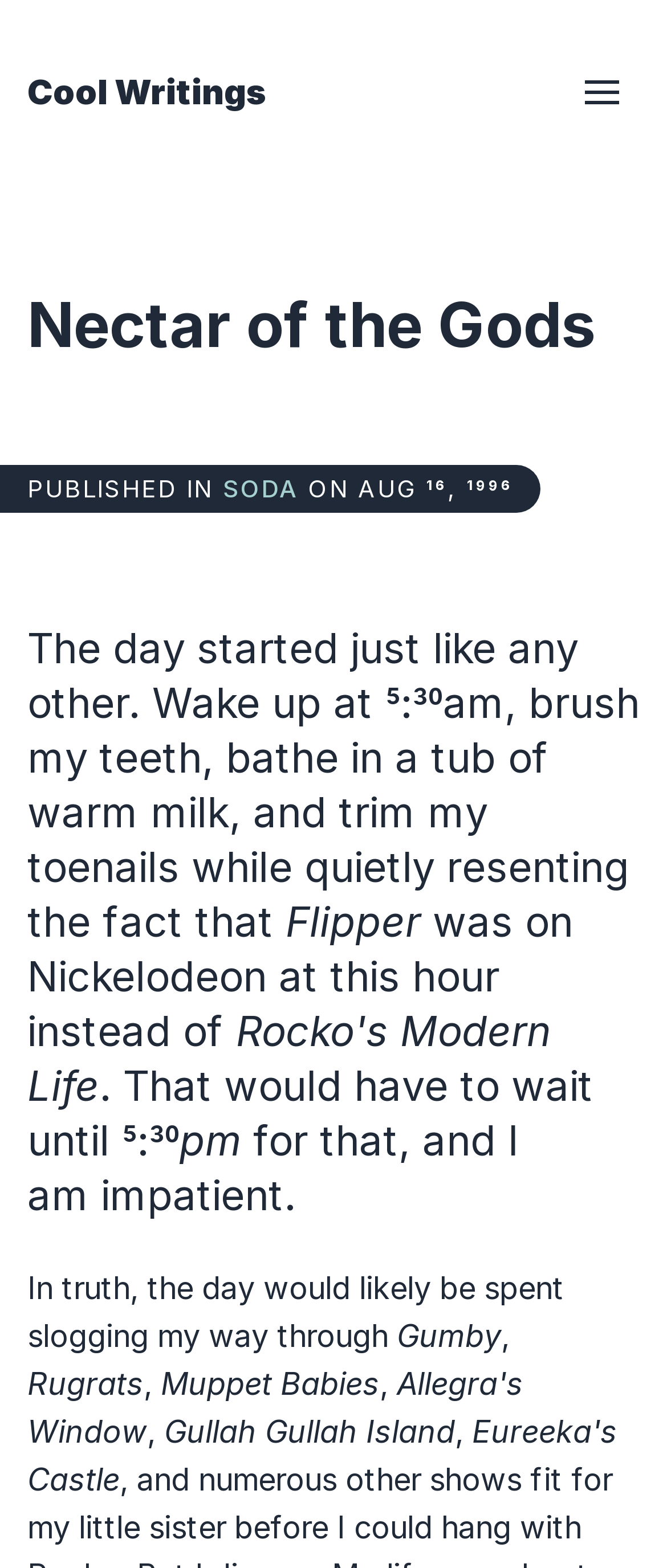Answer the following query concisely with a single word or phrase:
What is the author's morning routine?

Wake up at 5:30am, brush teeth, bathe in warm milk, trim toenails